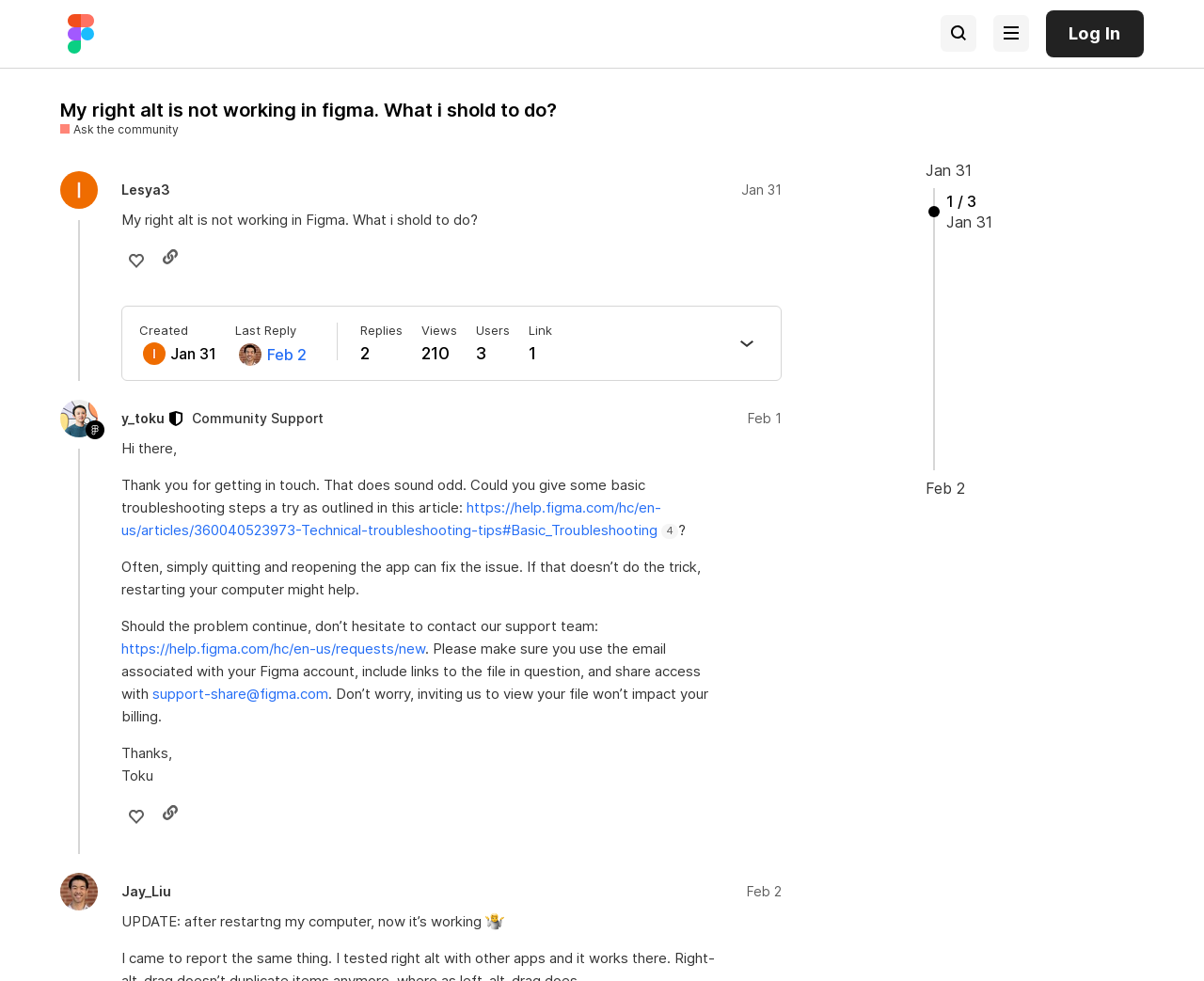What is the topic of the post? Observe the screenshot and provide a one-word or short phrase answer.

Right alt not working in Figma